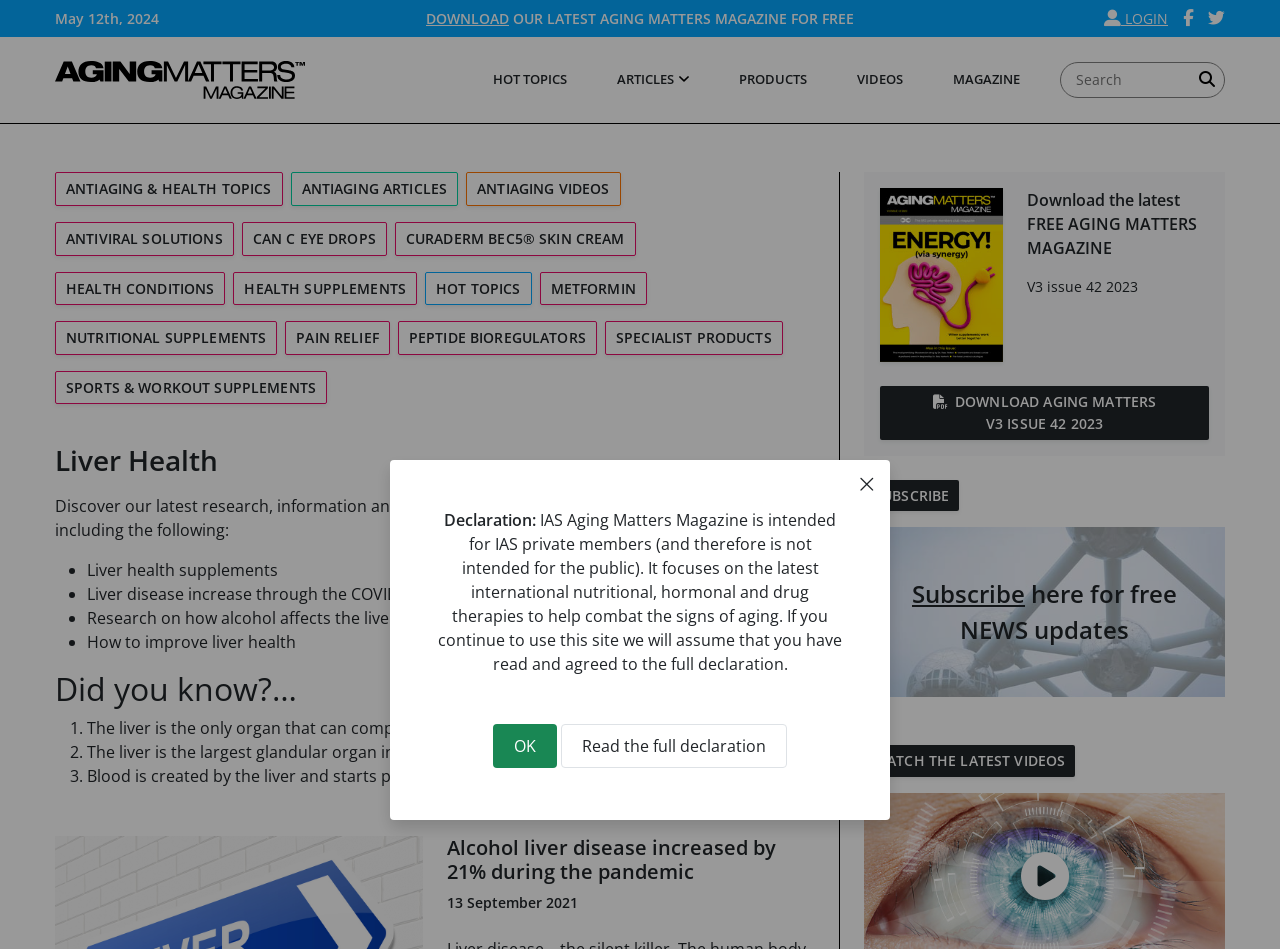Please find the bounding box coordinates in the format (top-left x, top-left y, bottom-right x, bottom-right y) for the given element description. Ensure the coordinates are floating point numbers between 0 and 1. Description: Can C Eye Drops

[0.189, 0.239, 0.309, 0.262]